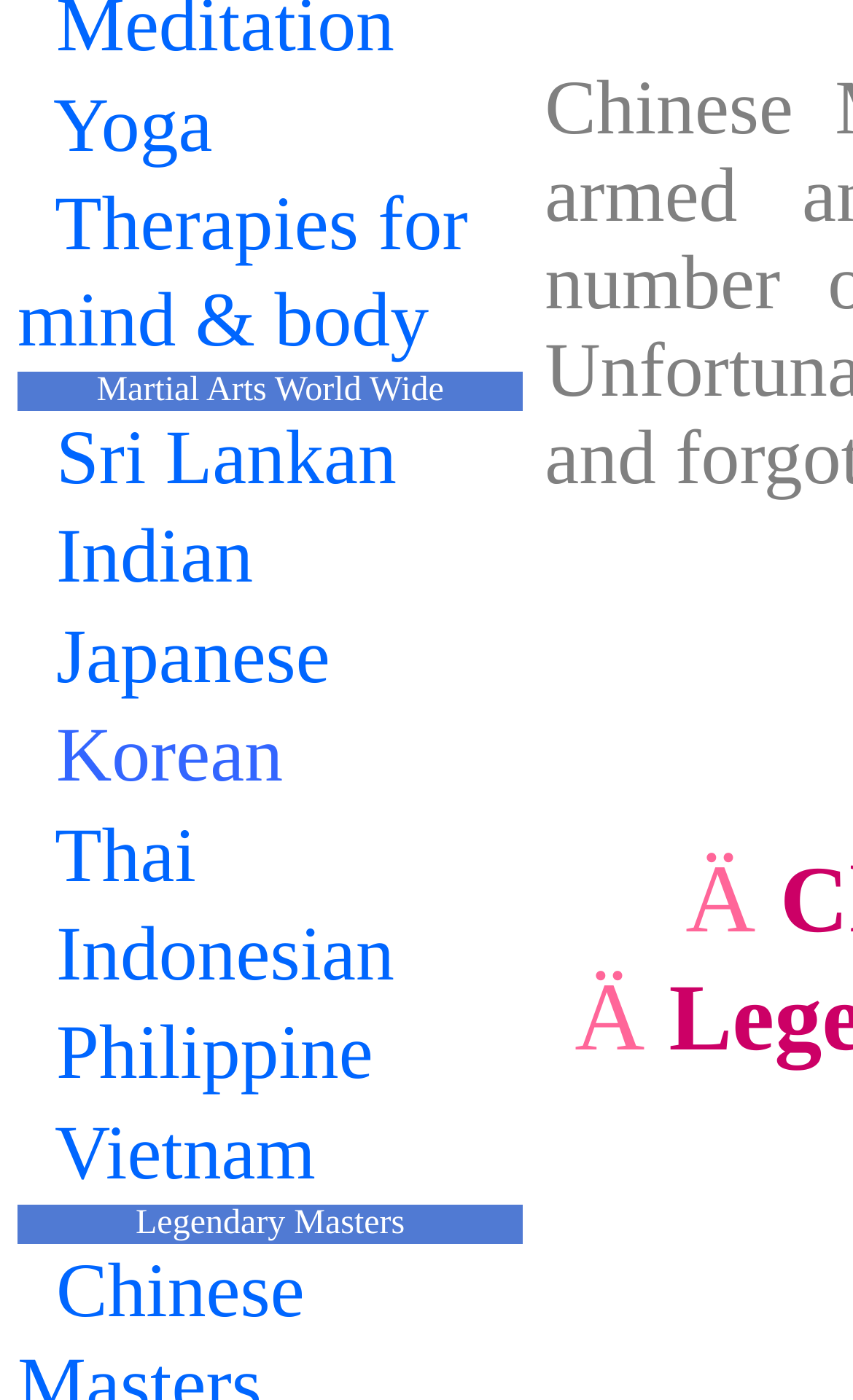Determine the bounding box coordinates of the area to click in order to meet this instruction: "Learn about Sri Lankan".

[0.066, 0.326, 0.465, 0.35]